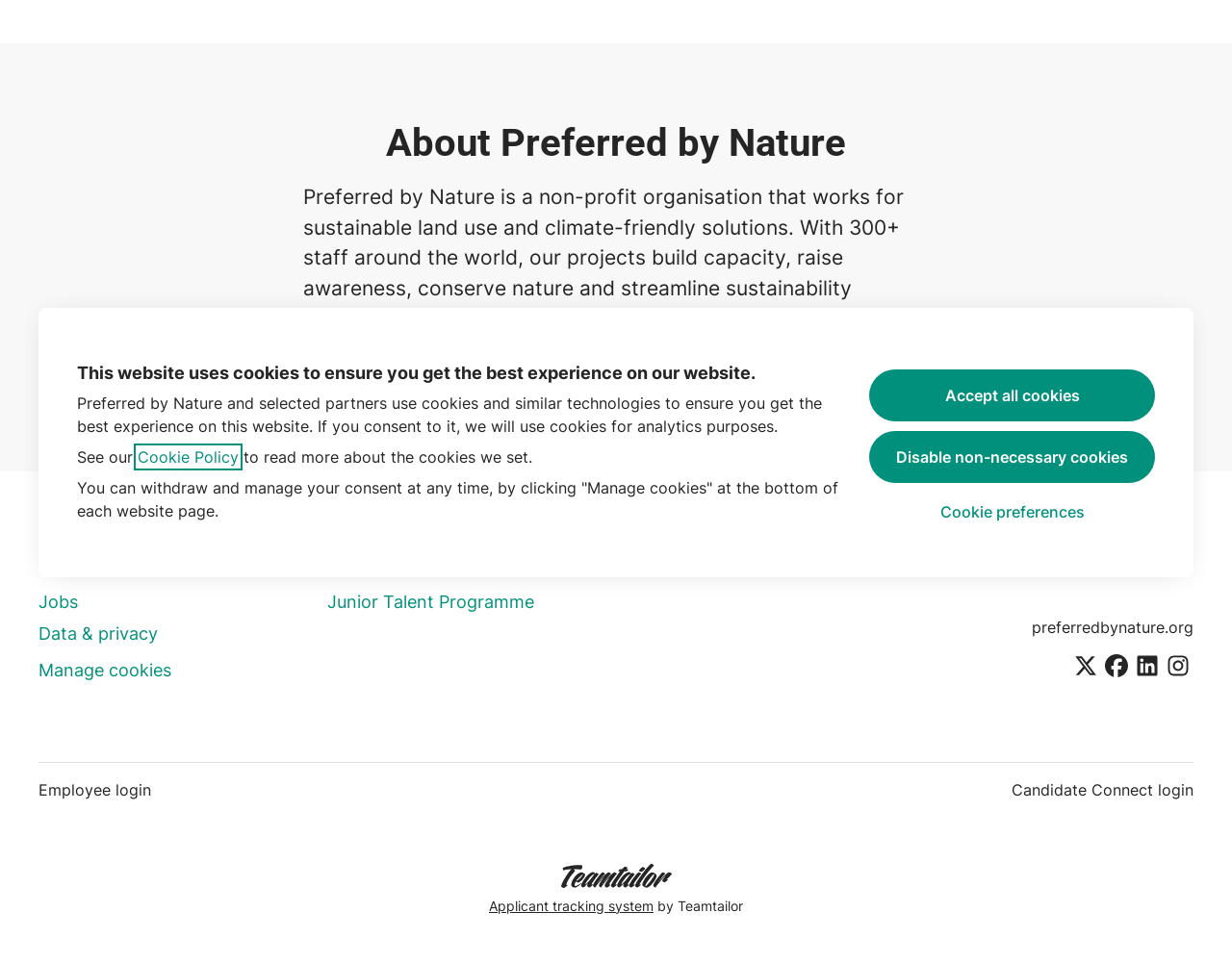Please predict the bounding box coordinates (top-left x, top-left y, bottom-right x, bottom-right y) for the UI element in the screenshot that fits the description: Cookie Policy

[0.112, 0.464, 0.194, 0.484]